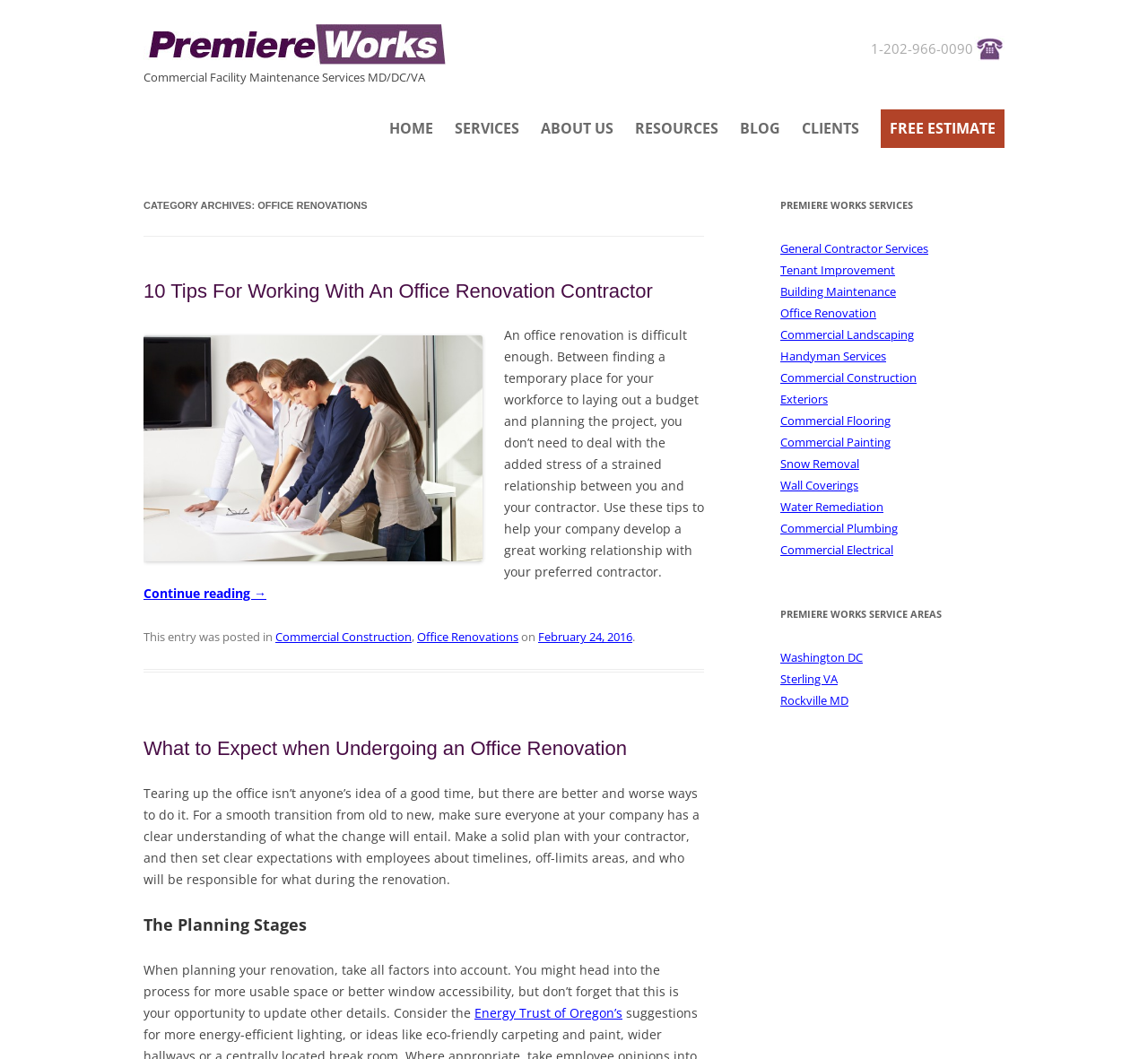Please indicate the bounding box coordinates of the element's region to be clicked to achieve the instruction: "Click on 'HOME'". Provide the coordinates as four float numbers between 0 and 1, i.e., [left, top, right, bottom].

[0.339, 0.103, 0.377, 0.14]